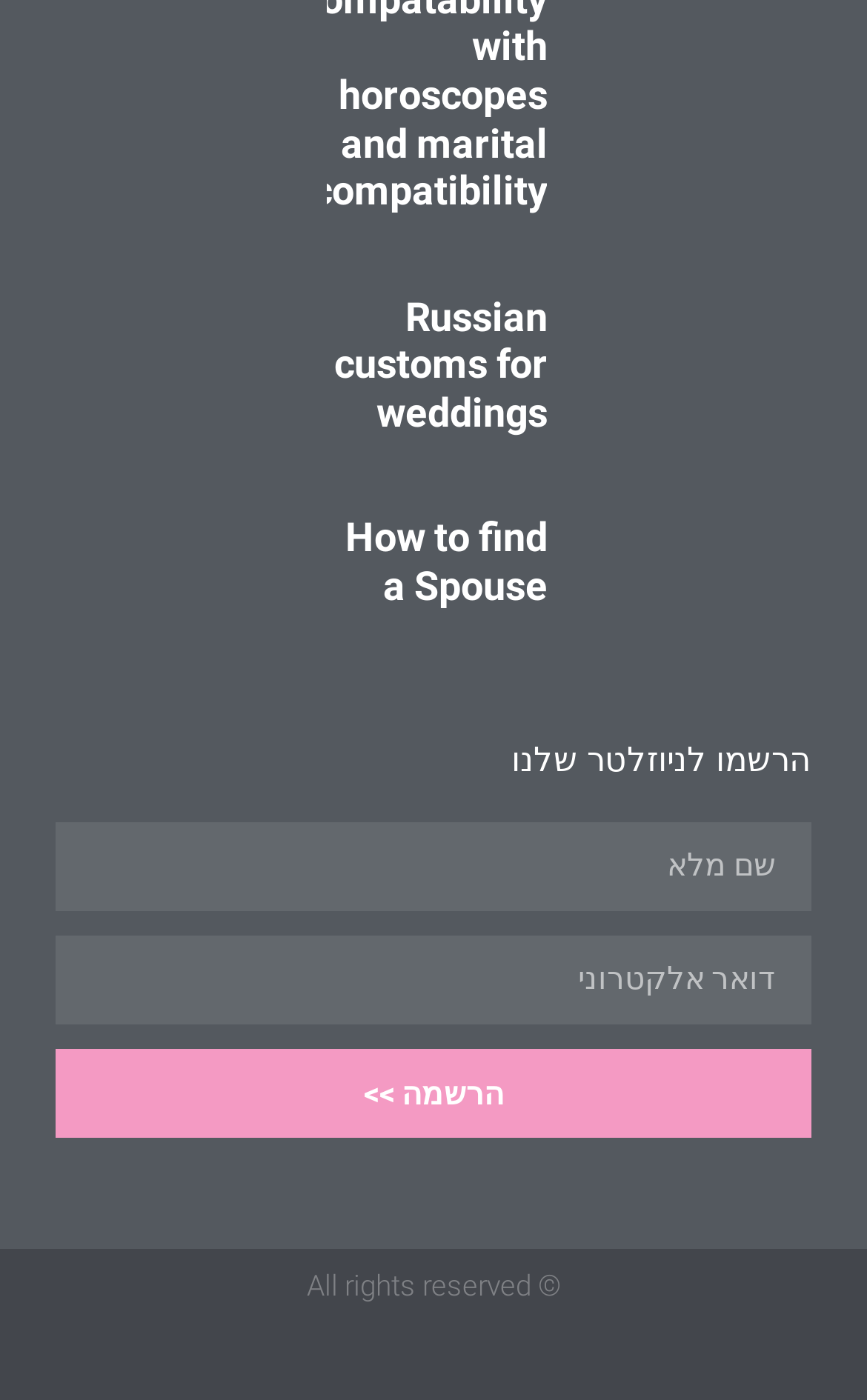Determine the bounding box for the UI element as described: "Russian customs for weddings". The coordinates should be represented as four float numbers between 0 and 1, formatted as [left, top, right, bottom].

[0.385, 0.209, 0.631, 0.311]